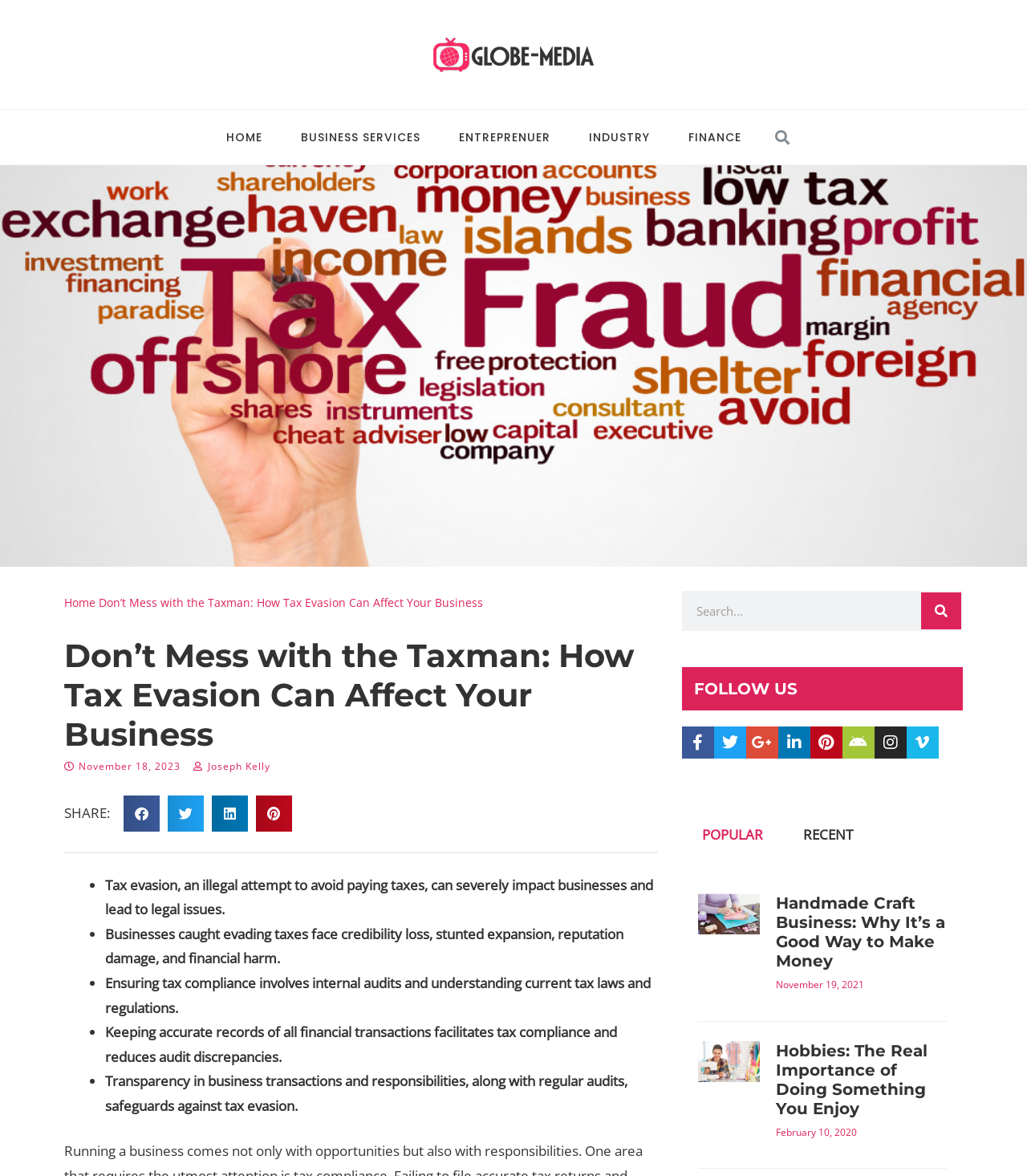What is the date of the article?
Answer the question with a single word or phrase by looking at the picture.

November 18, 2023